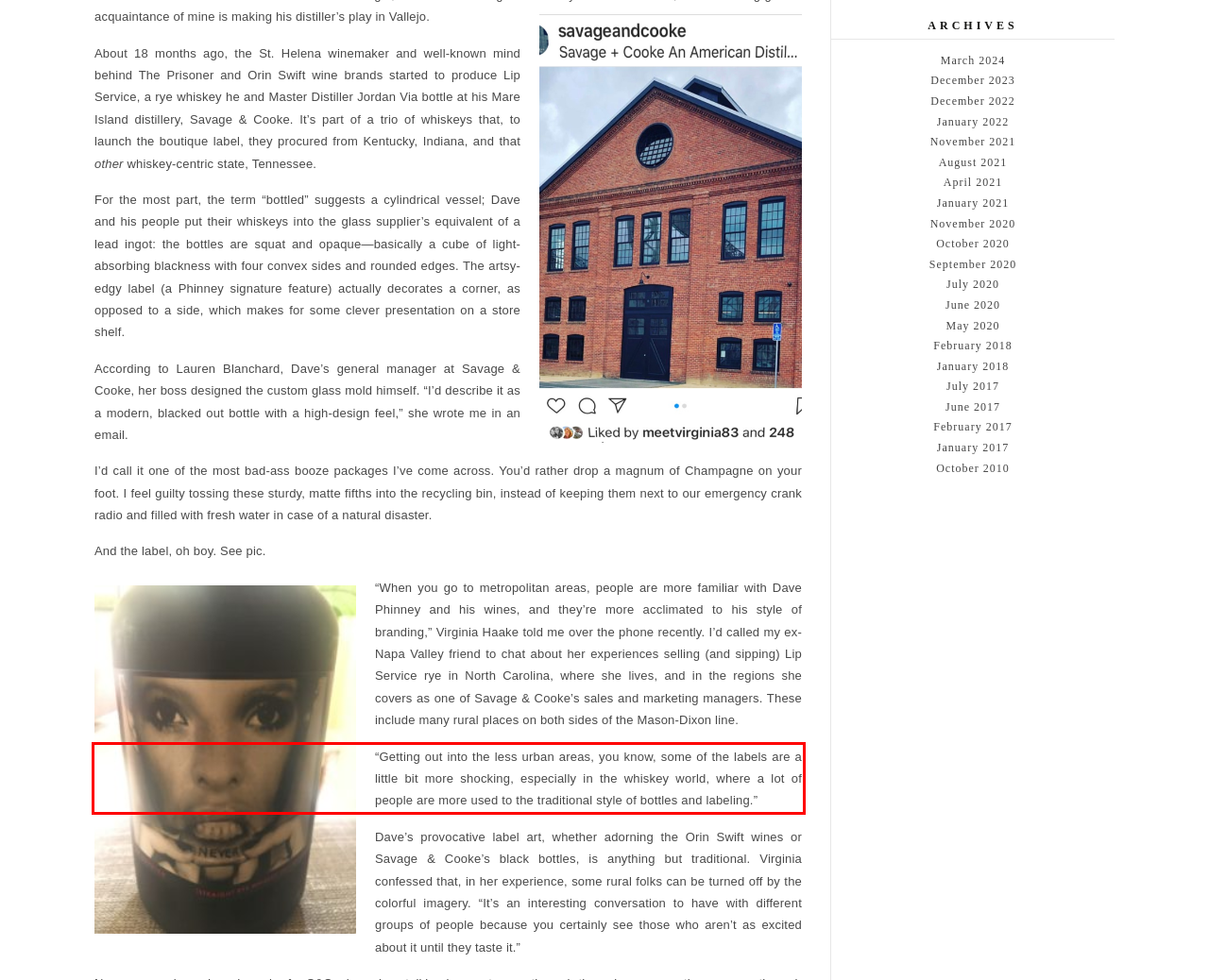Please recognize and transcribe the text located inside the red bounding box in the webpage image.

“Getting out into the less urban areas, you know, some of the labels are a little bit more shocking, especially in the whiskey world, where a lot of people are more used to the traditional style of bottles and labeling.”